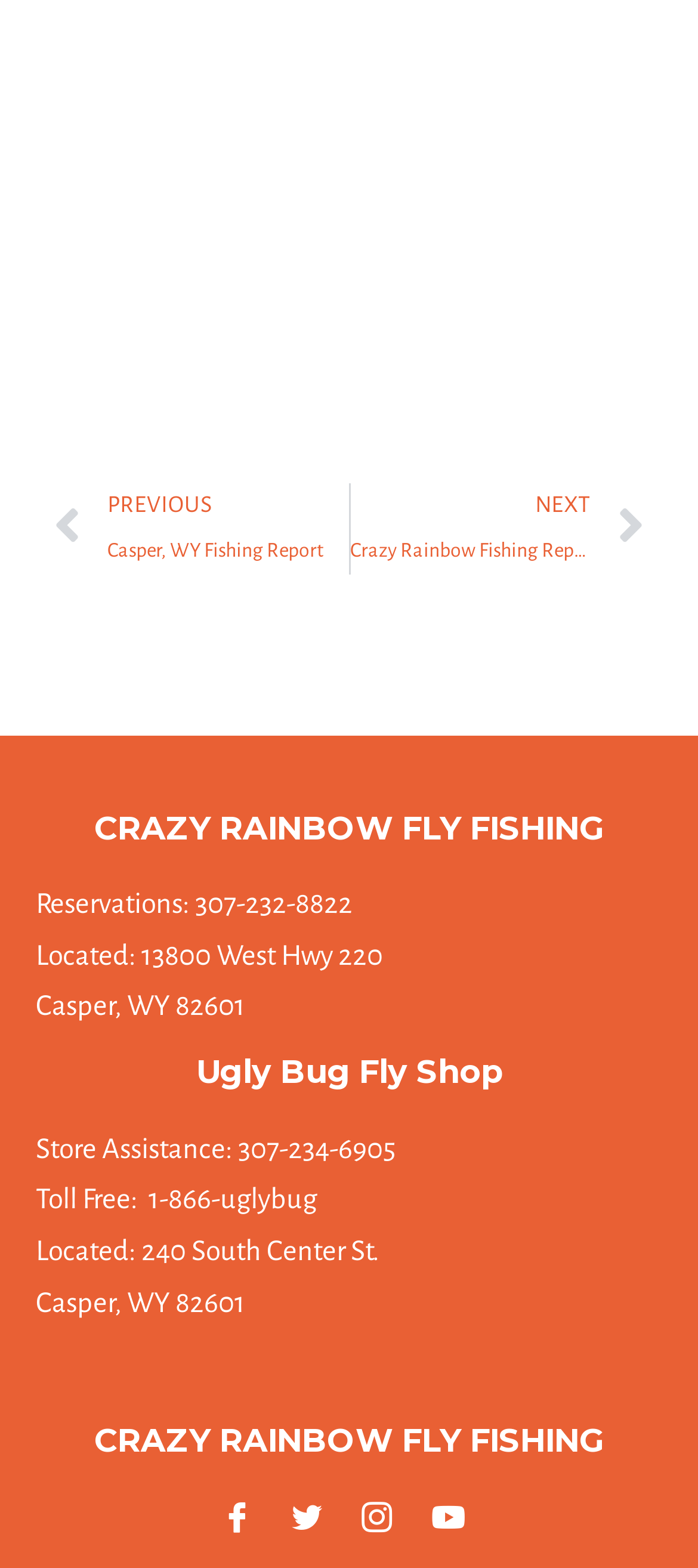What is the phone number for reservations?
Look at the screenshot and respond with a single word or phrase.

307-232-8822